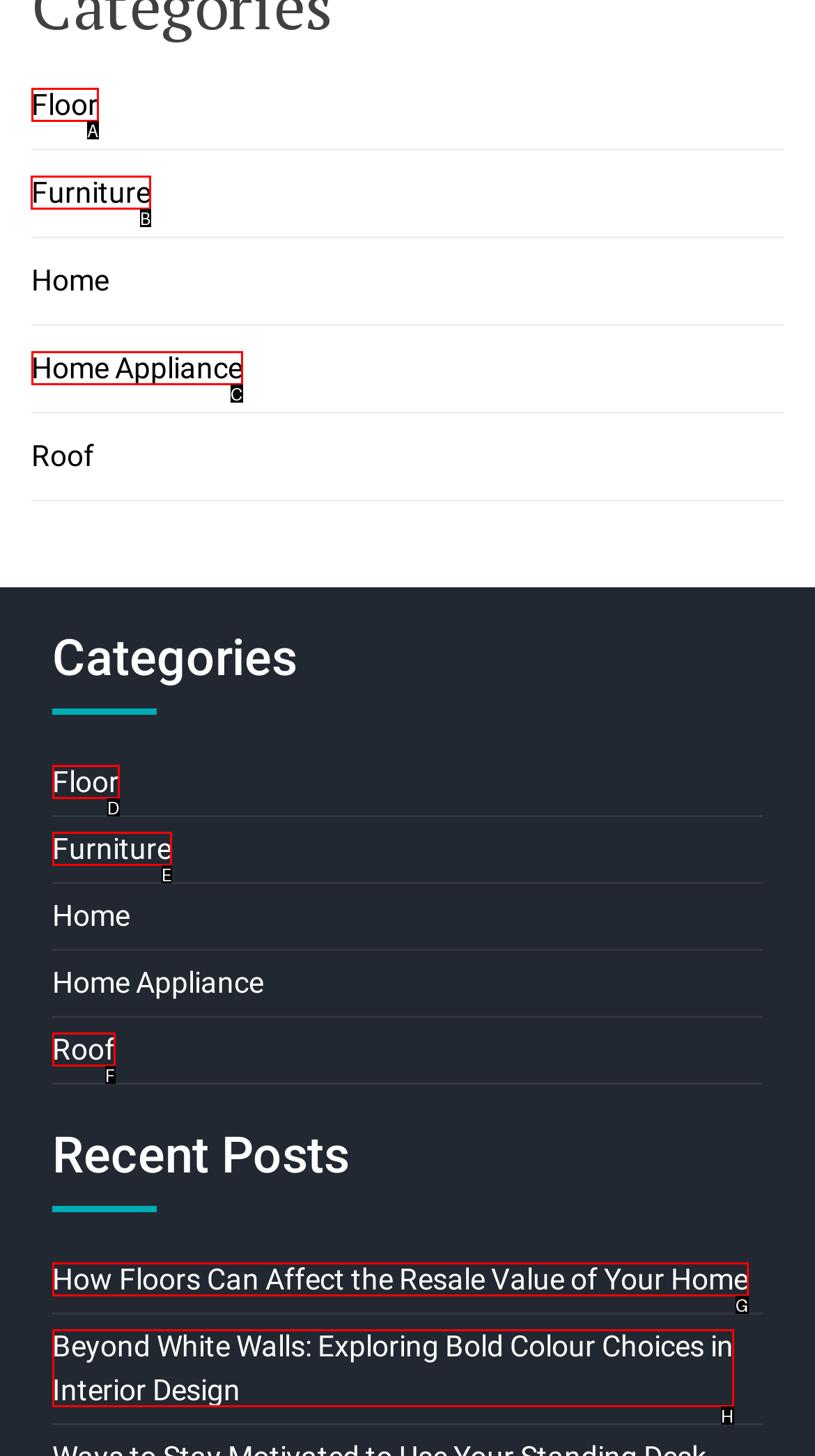From the options shown in the screenshot, tell me which lettered element I need to click to complete the task: browse Furniture options.

B